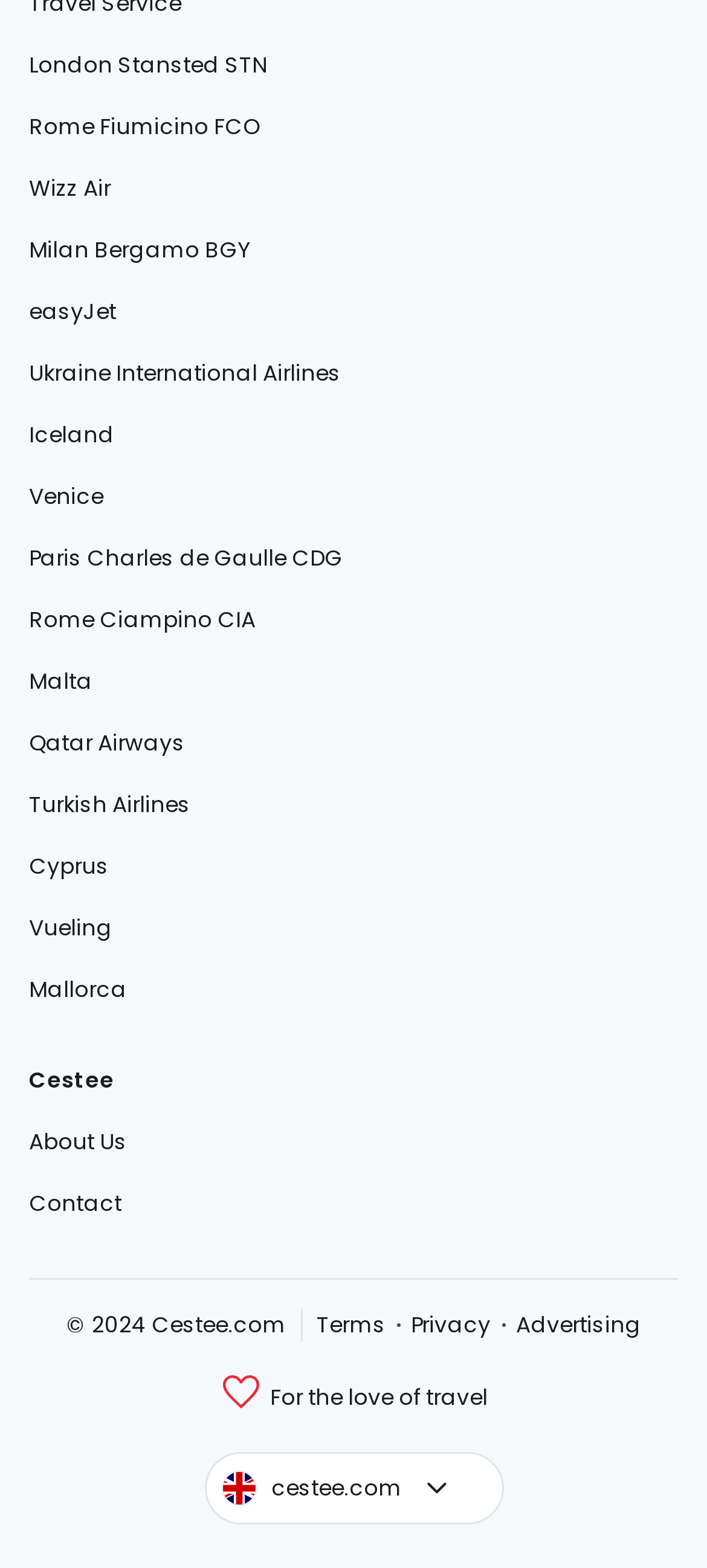Please locate the bounding box coordinates of the region I need to click to follow this instruction: "Visit About Us".

[0.041, 0.709, 0.179, 0.748]